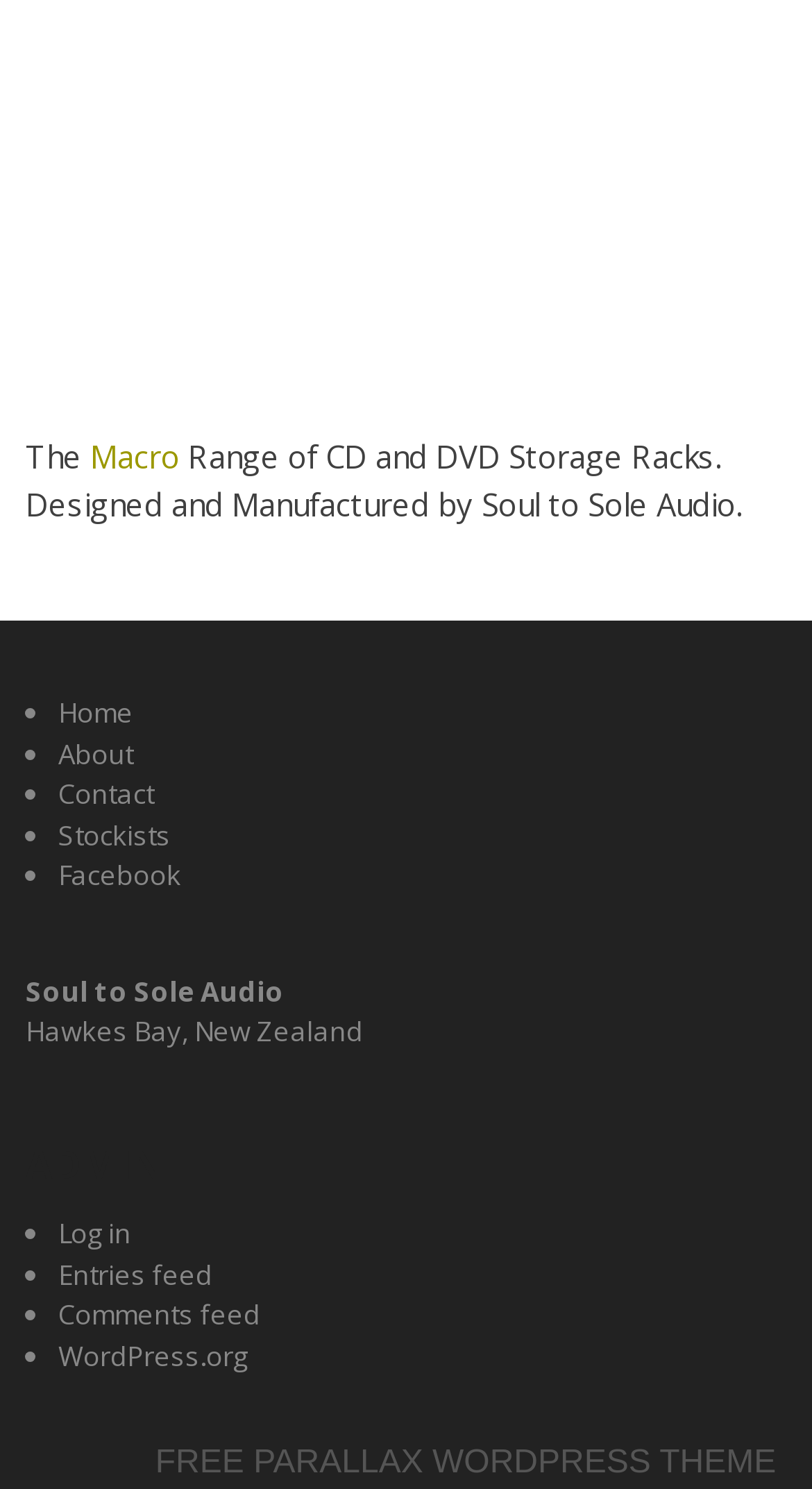What is the location of the company?
Give a detailed explanation using the information visible in the image.

I found the location 'Hawkes Bay, New Zealand' in the static text element below the company name, which is likely to be the company's location.